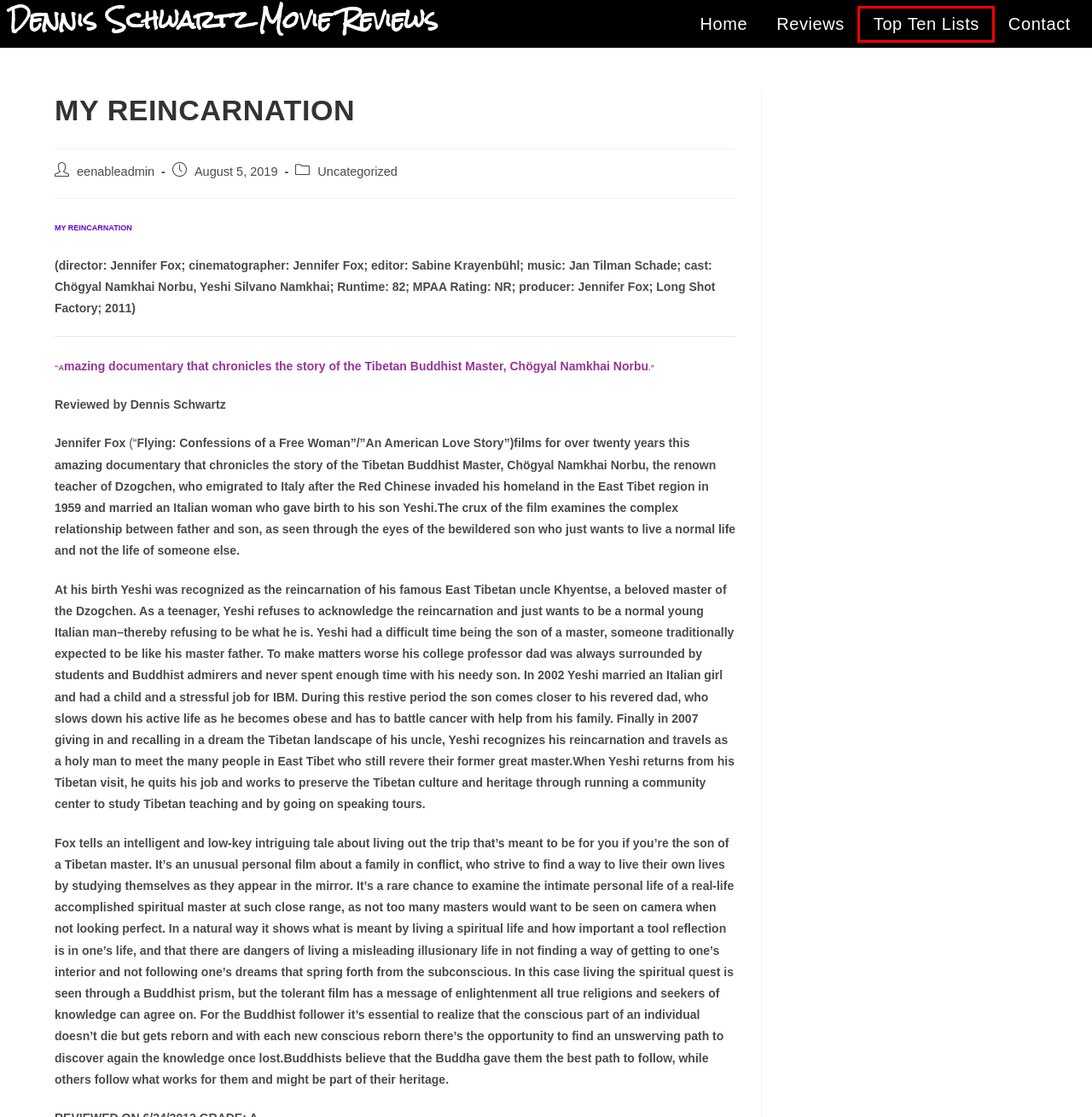A screenshot of a webpage is given, marked with a red bounding box around a UI element. Please select the most appropriate webpage description that fits the new page after clicking the highlighted element. Here are the candidates:
A. PORTRAIT IN BLACK – Dennis Schwartz Reviews
B. Top Ten Lists – Dennis Schwartz Reviews
C. Contact – Dennis Schwartz Reviews
D. NINE QUEENS – Dennis Schwartz Reviews
E. Uncategorized – Dennis Schwartz Reviews
F. eenableadmin – Dennis Schwartz Reviews
G. Reviews – Dennis Schwartz Reviews
H. Dennis Schwartz Reviews – Dennis Schwartz Reviews

B